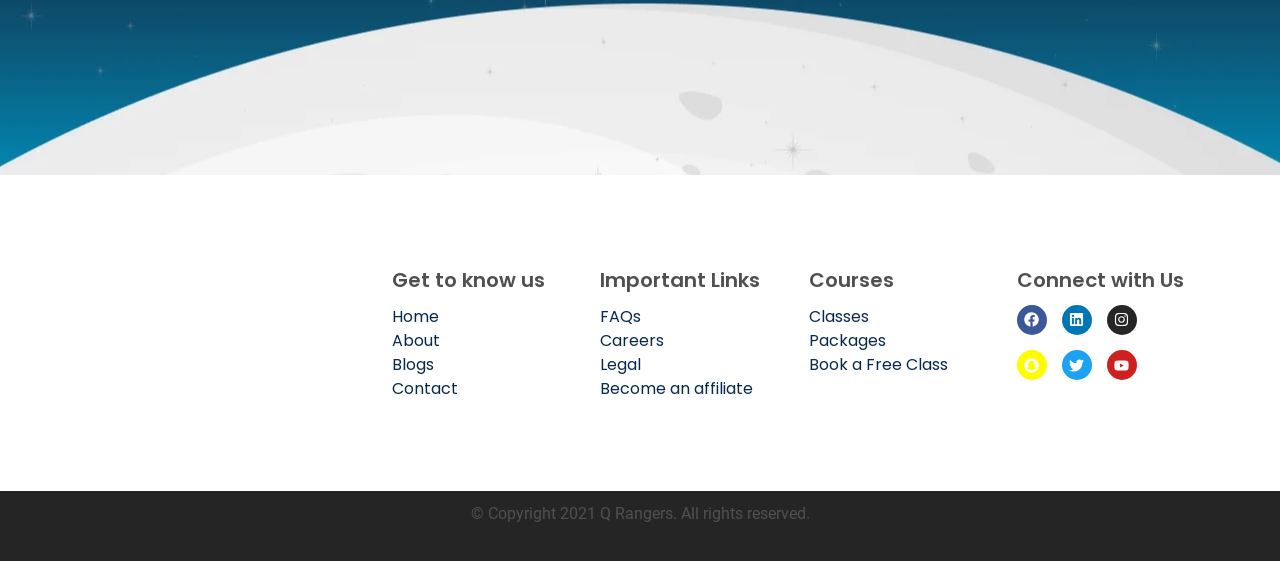Locate the UI element that matches the description Book a Free Class in the webpage screenshot. Return the bounding box coordinates in the format (top-left x, top-left y, bottom-right x, bottom-right y), with values ranging from 0 to 1.

[0.632, 0.629, 0.779, 0.672]